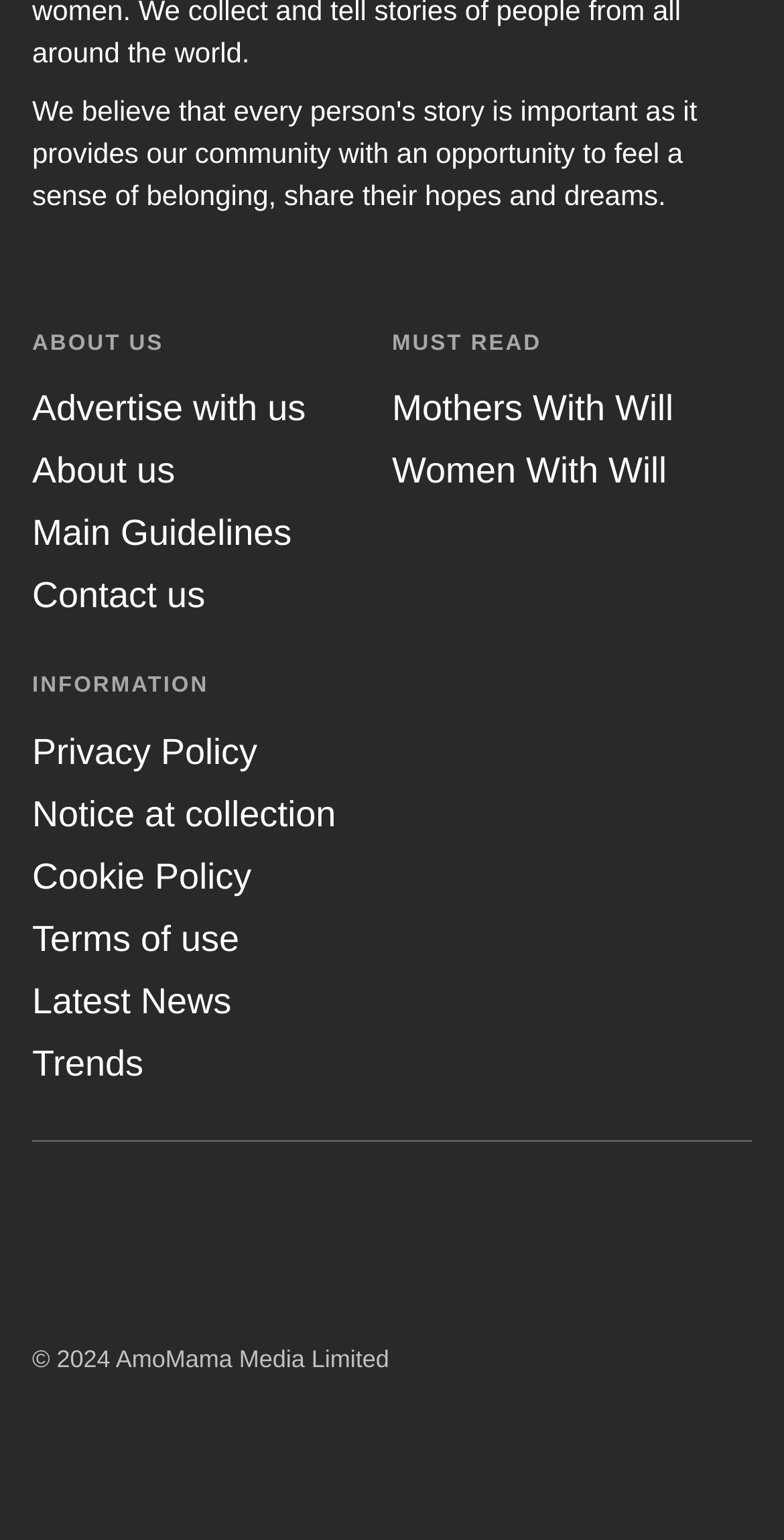What is the company name mentioned in the copyright section?
Based on the image, answer the question in a detailed manner.

I looked at the copyright section at the bottom of the page, which mentions '© 2024 AmoMama Media Limited'.